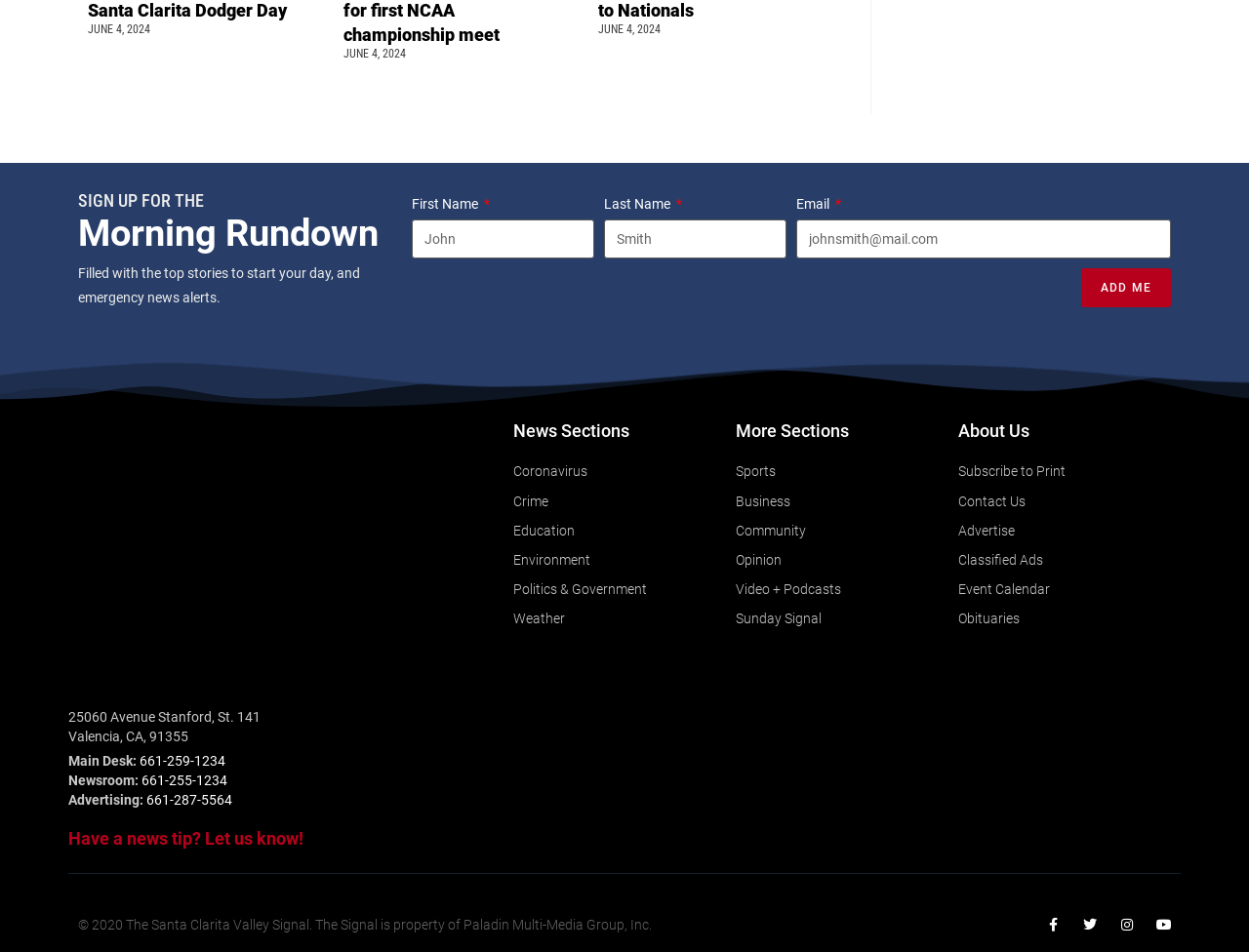Can you determine the bounding box coordinates of the area that needs to be clicked to fulfill the following instruction: "Subscribe to Print"?

[0.767, 0.009, 0.945, 0.034]